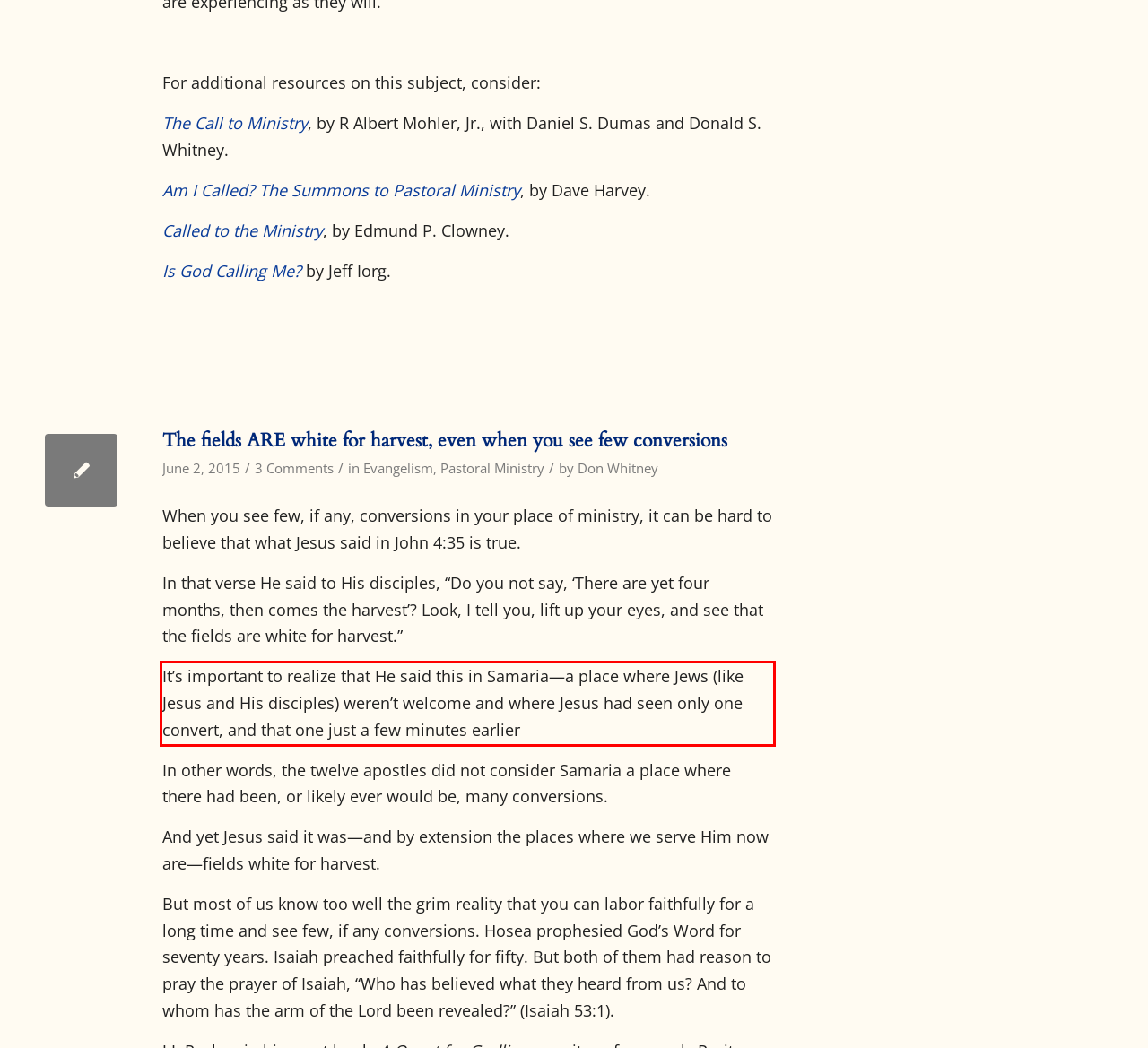Examine the webpage screenshot, find the red bounding box, and extract the text content within this marked area.

It’s important to realize that He said this in Samaria—a place where Jews (like Jesus and His disciples) weren’t welcome and where Jesus had seen only one convert, and that one just a few minutes earlier